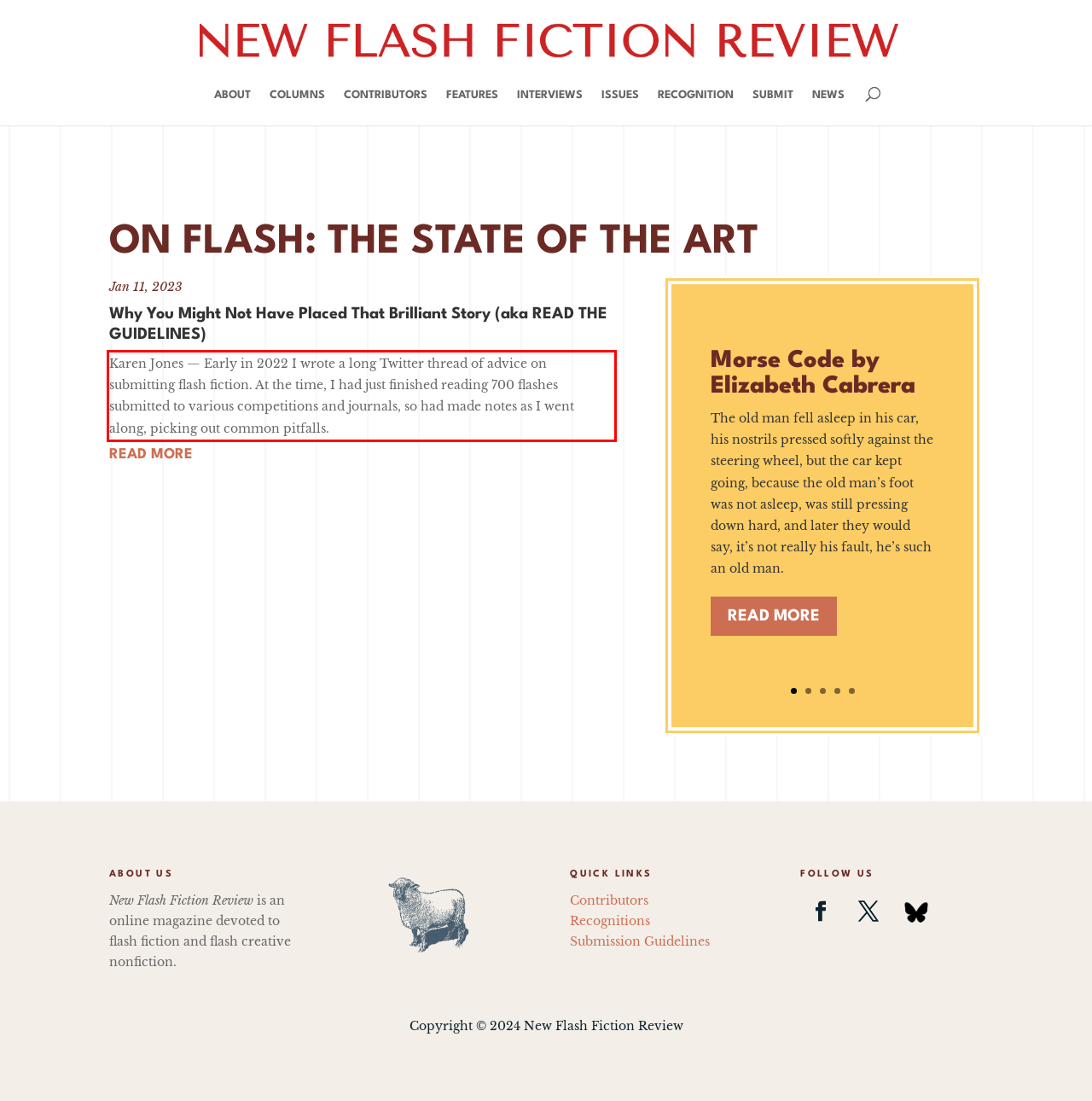Using the provided screenshot of a webpage, recognize the text inside the red rectangle bounding box by performing OCR.

Karen Jones — Early in 2022 I wrote a long Twitter thread of advice on submitting flash fiction. At the time, I had just finished reading 700 flashes submitted to various competitions and journals, so had made notes as I went along, picking out common pitfalls.